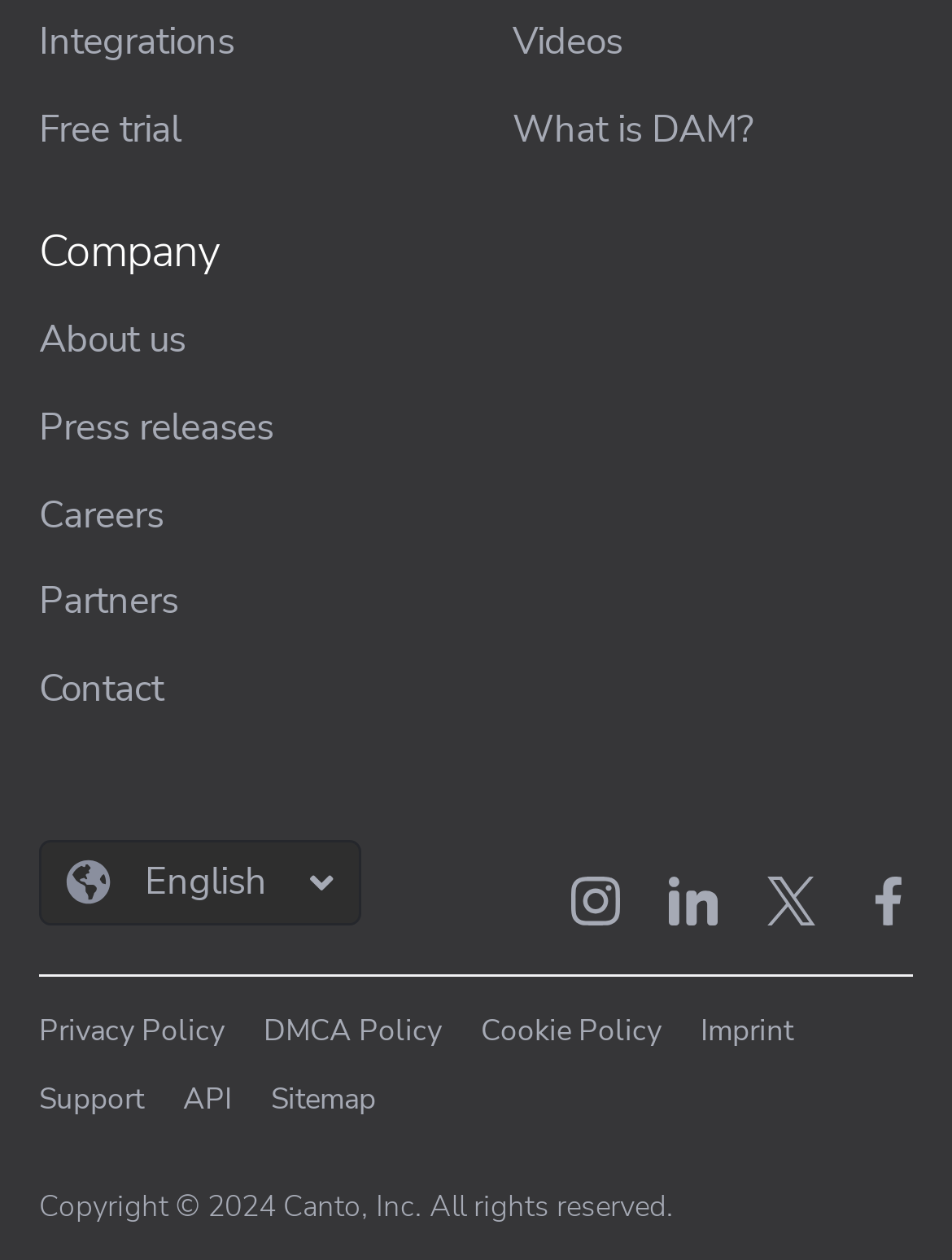Identify the bounding box coordinates of the HTML element based on this description: "English".

[0.041, 0.666, 0.379, 0.734]